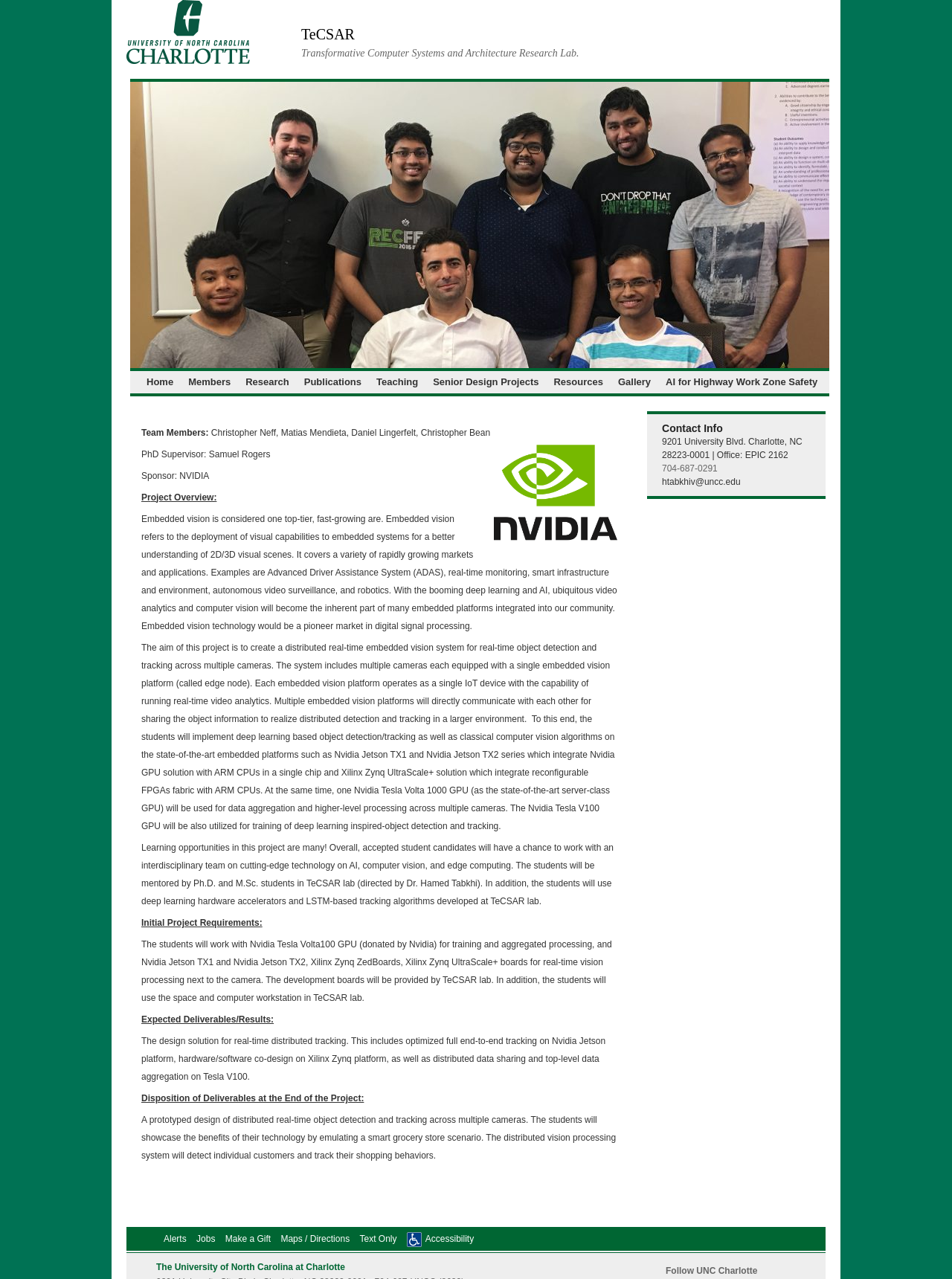Identify the bounding box coordinates of the clickable region to carry out the given instruction: "Click on the 'The University of North Carolina at Charlotte' link".

[0.164, 0.987, 0.363, 0.995]